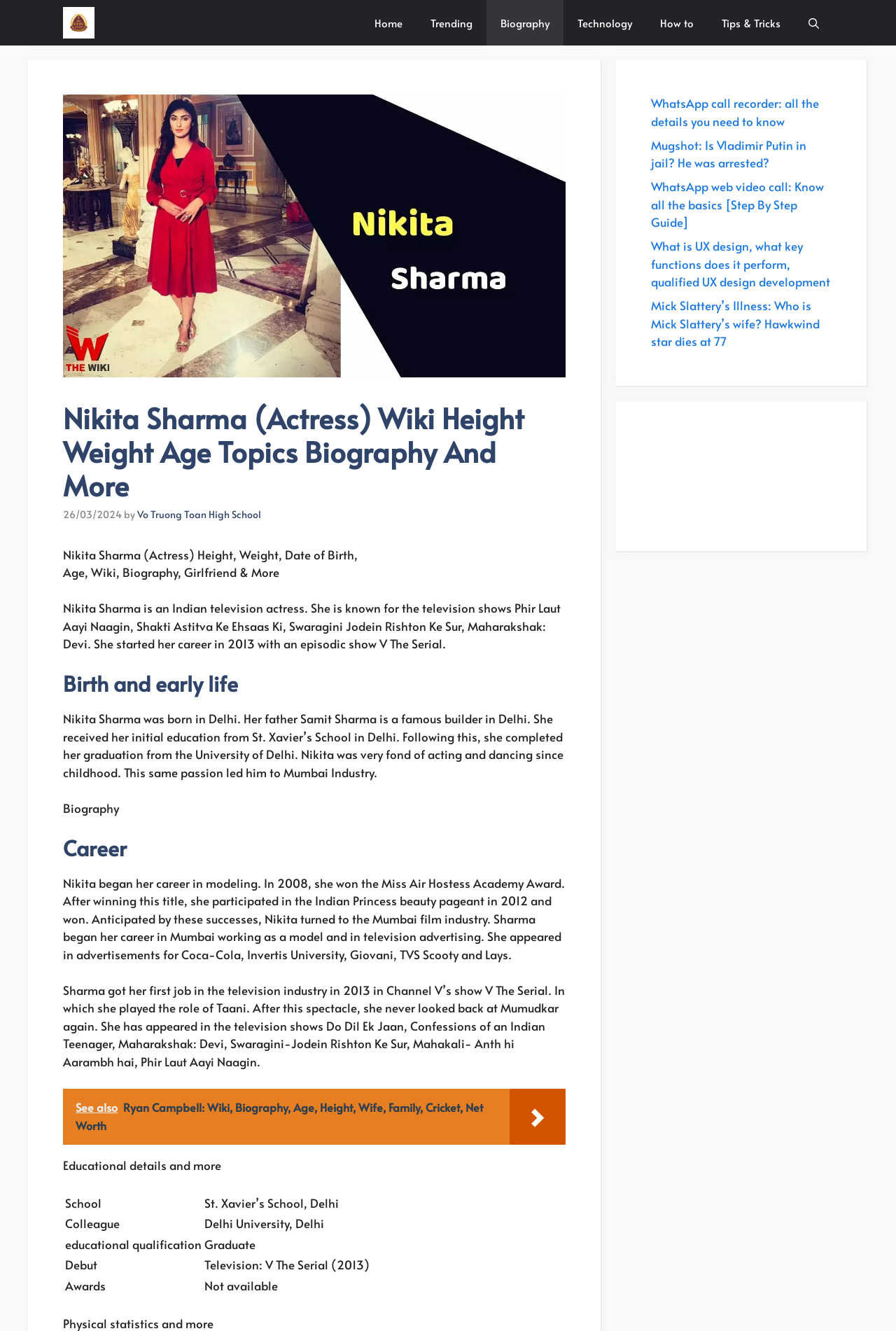Give a one-word or short phrase answer to the question: 
What was Nikita Sharma's first job in the television industry?

V The Serial